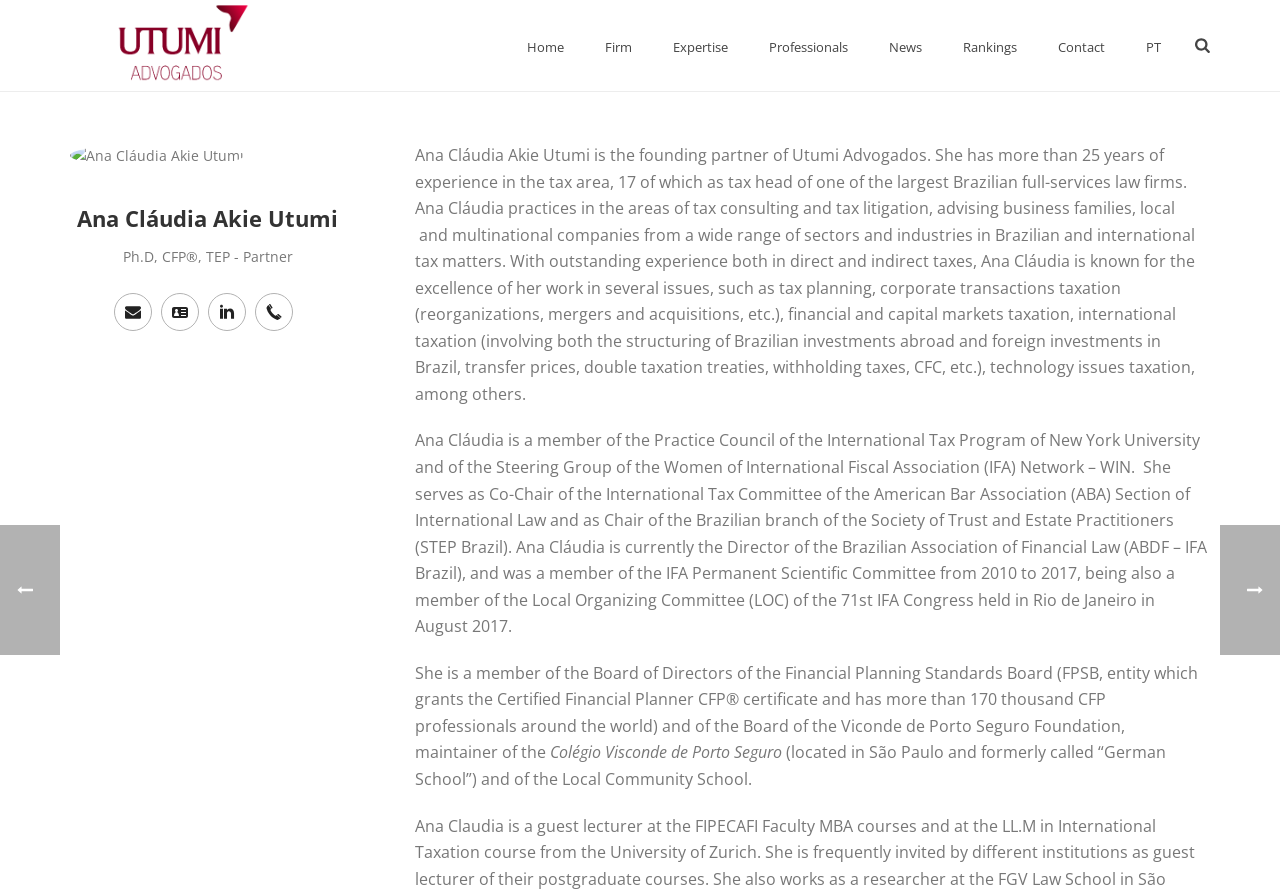Locate the bounding box coordinates of the element that should be clicked to execute the following instruction: "Click on the link 'May 2024'".

None